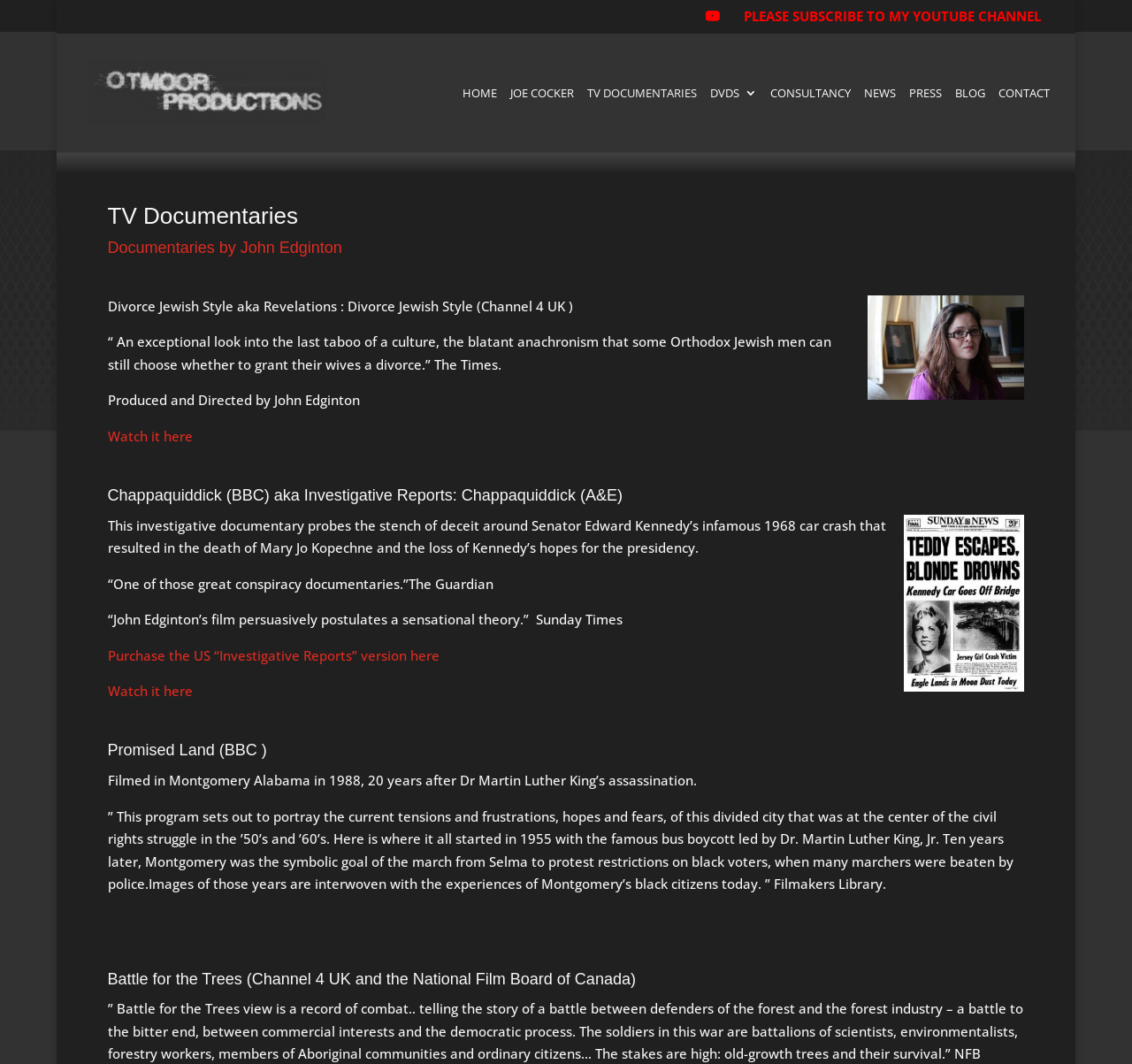Find the bounding box coordinates for the area that should be clicked to accomplish the instruction: "Purchase the US 'Investigative Reports' version of Chappaquiddick".

[0.095, 0.607, 0.388, 0.624]